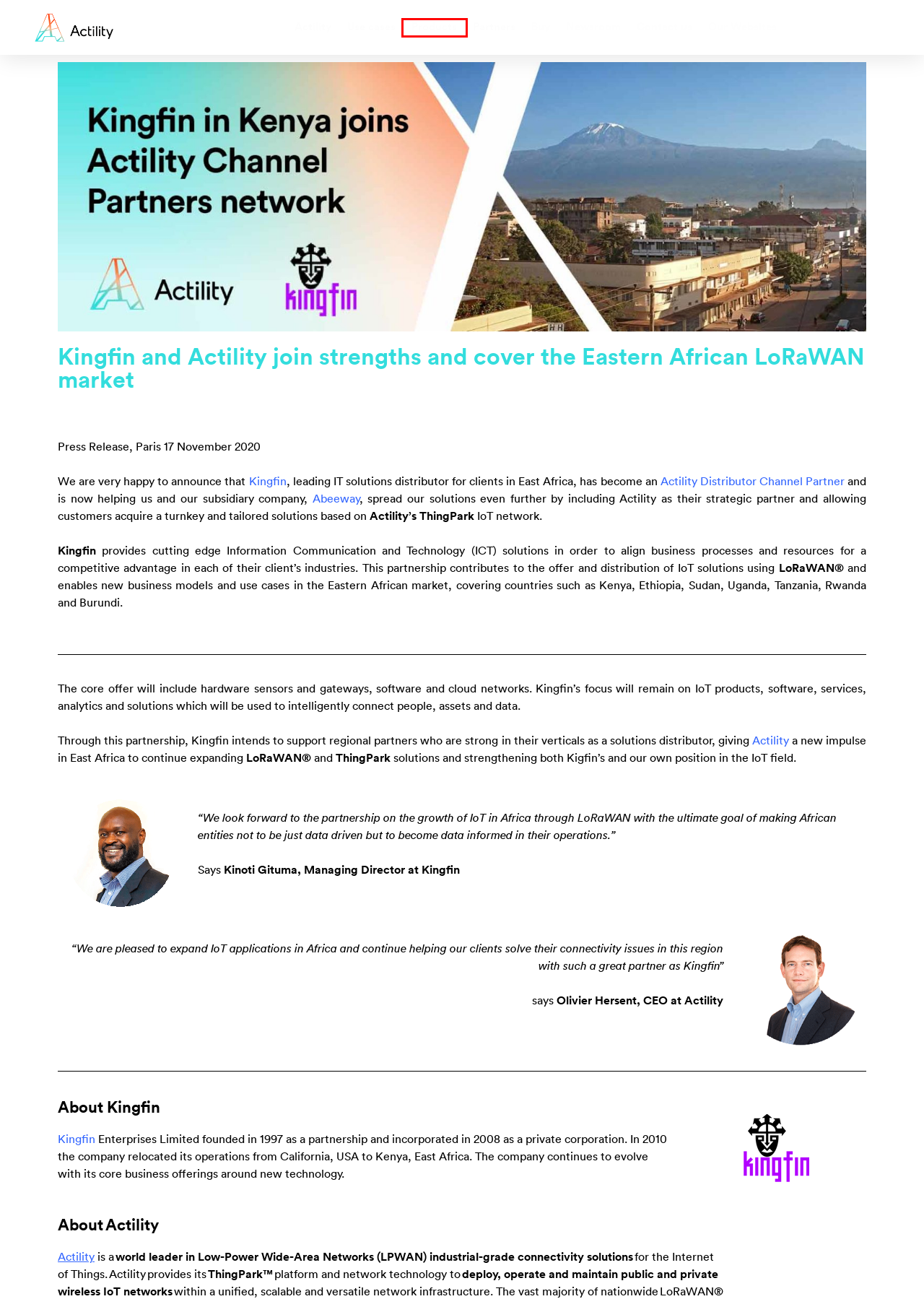You are given a screenshot depicting a webpage with a red bounding box around a UI element. Select the description that best corresponds to the new webpage after clicking the selected element. Here are the choices:
A. TPCP Welcome Page - ThingPark Community
B. Kingfin
C. Channel Partners – Actility | Global Leader in IoT connectivity solutions
D. ThingPark X – Actility | Global Leader in IoT connectivity solutions
E. LoRaWAN GPS trackers for Mobile Assets and People - Abeeway
F. Leading LoRaWAN & LPWAN Solutions for Scalable IoT Networks – Actility
G. Actility Partners | Global Leader in IoT connectivity solutions
H. Products – Actility | Global Leader in IoT connectivity solutions

H